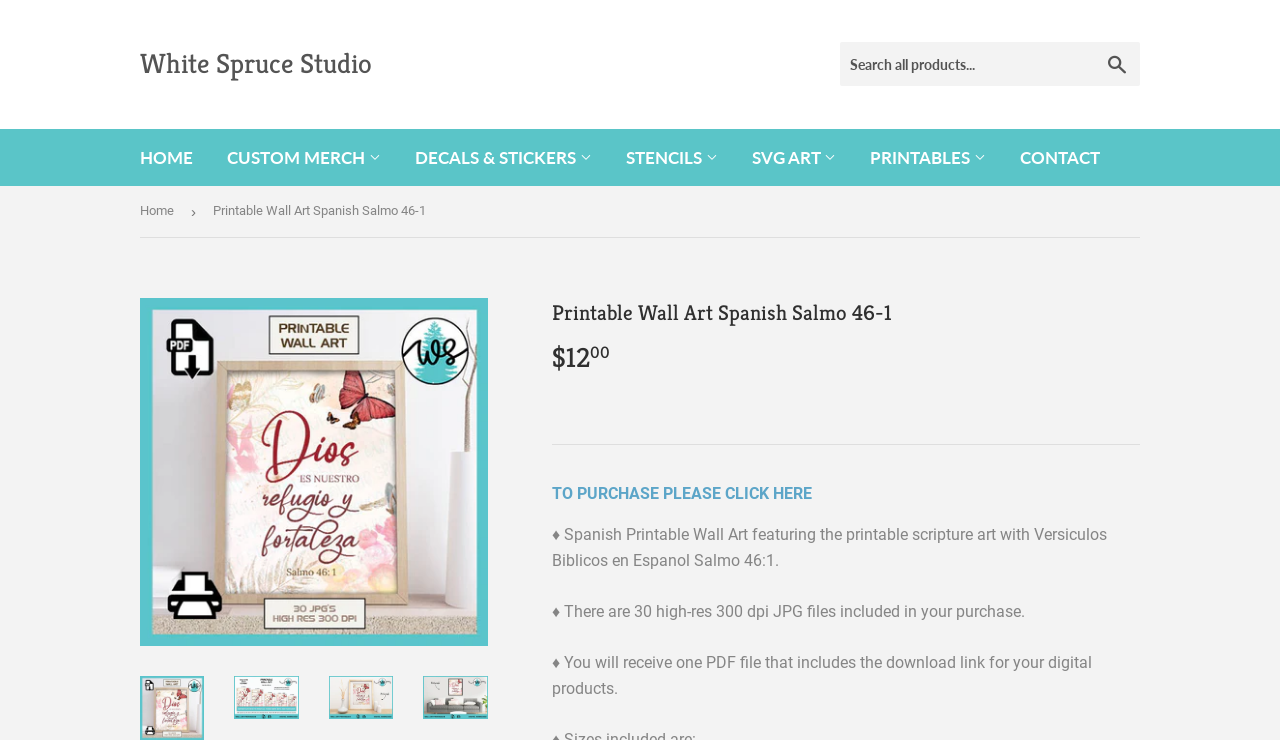Identify the bounding box coordinates for the element that needs to be clicked to fulfill this instruction: "Go to HOME page". Provide the coordinates in the format of four float numbers between 0 and 1: [left, top, right, bottom].

[0.098, 0.174, 0.162, 0.251]